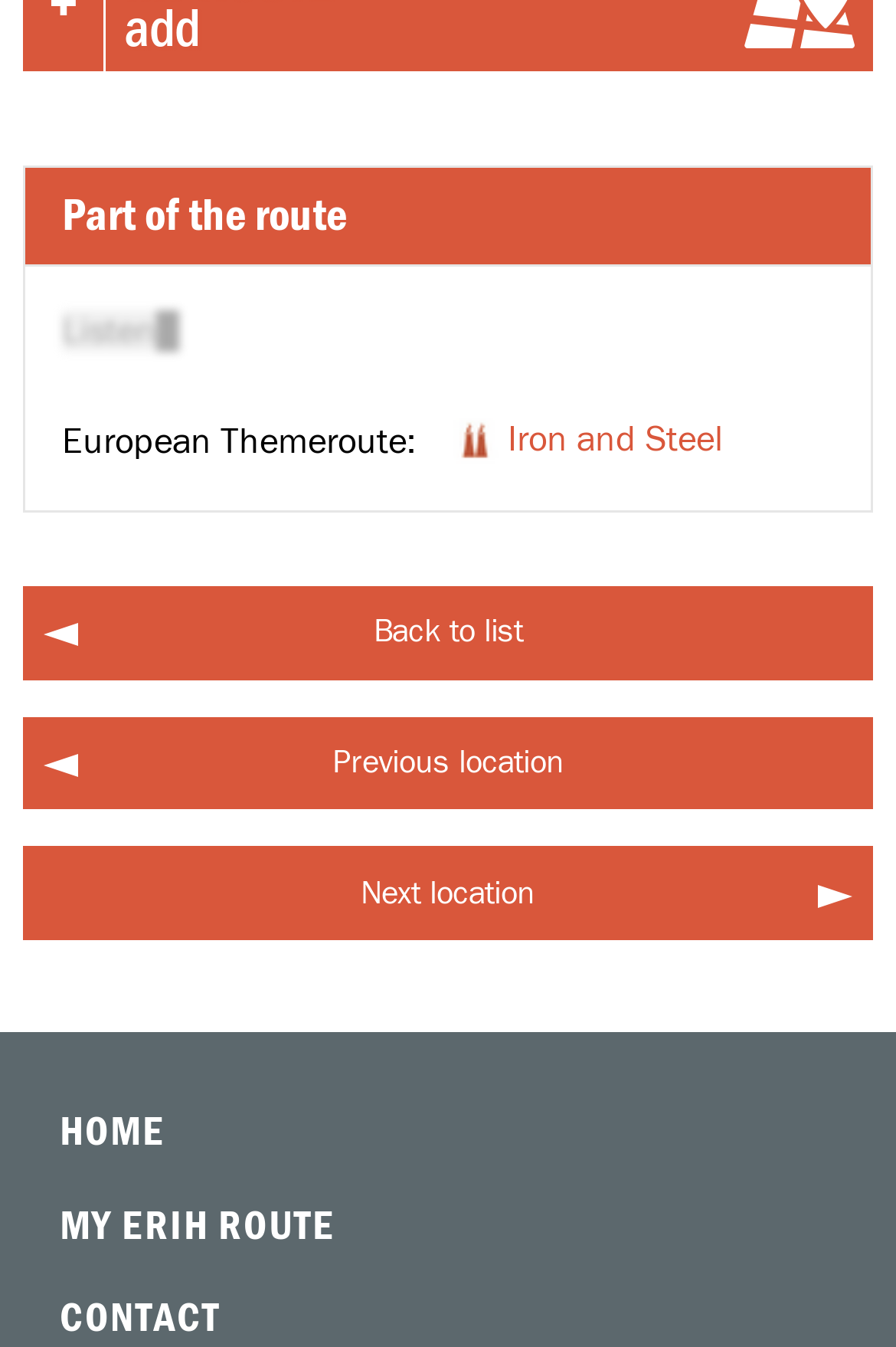How many navigation links are present below the tablist?
Please provide a comprehensive and detailed answer to the question.

I counted the number of links below the tablist, which are 'Back to list', 'Previous location', 'Next location', 'HOME', and 'MY ERIH ROUTE', and found that there are 5 navigation links in total.